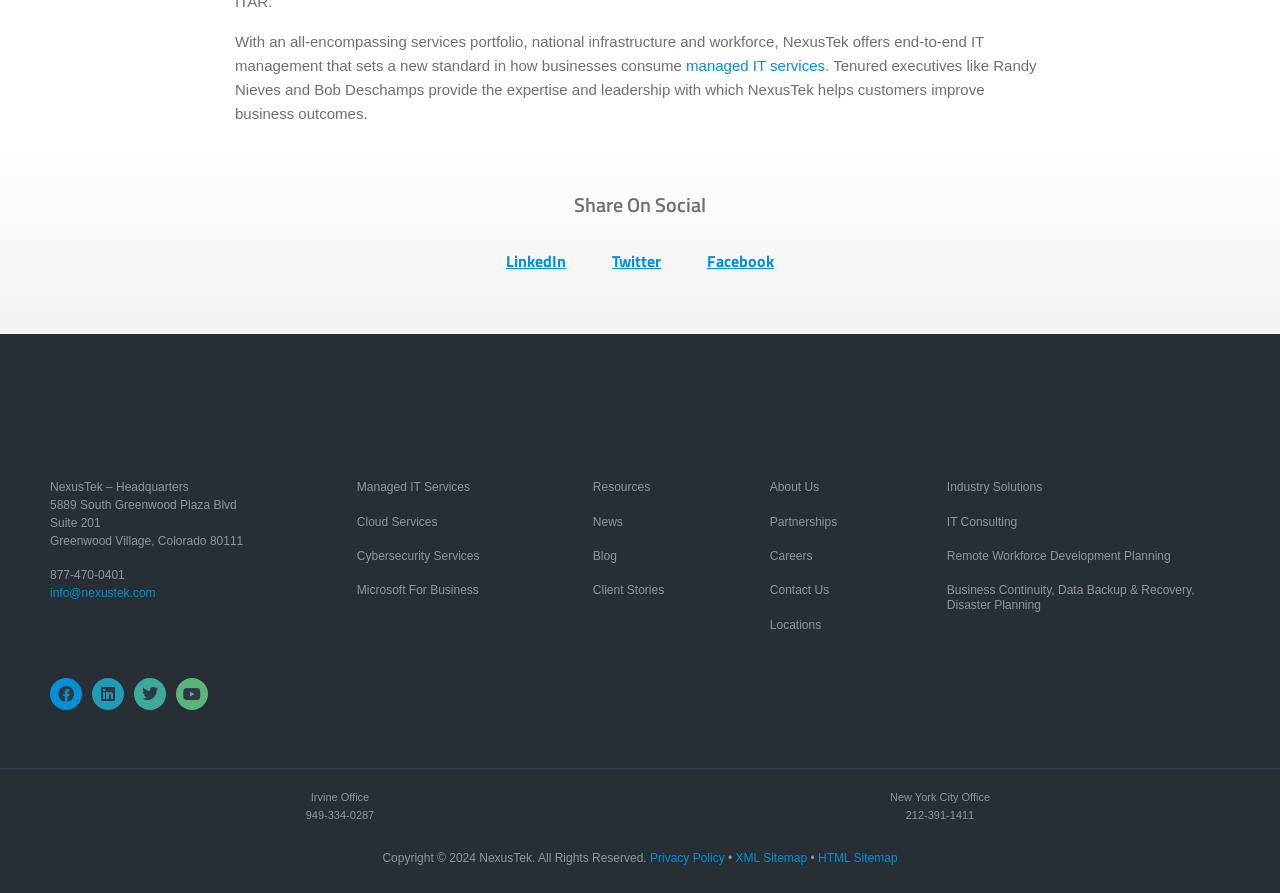Pinpoint the bounding box coordinates of the clickable element needed to complete the instruction: "Share on LinkedIn". The coordinates should be provided as four float numbers between 0 and 1: [left, top, right, bottom].

[0.384, 0.267, 0.454, 0.317]